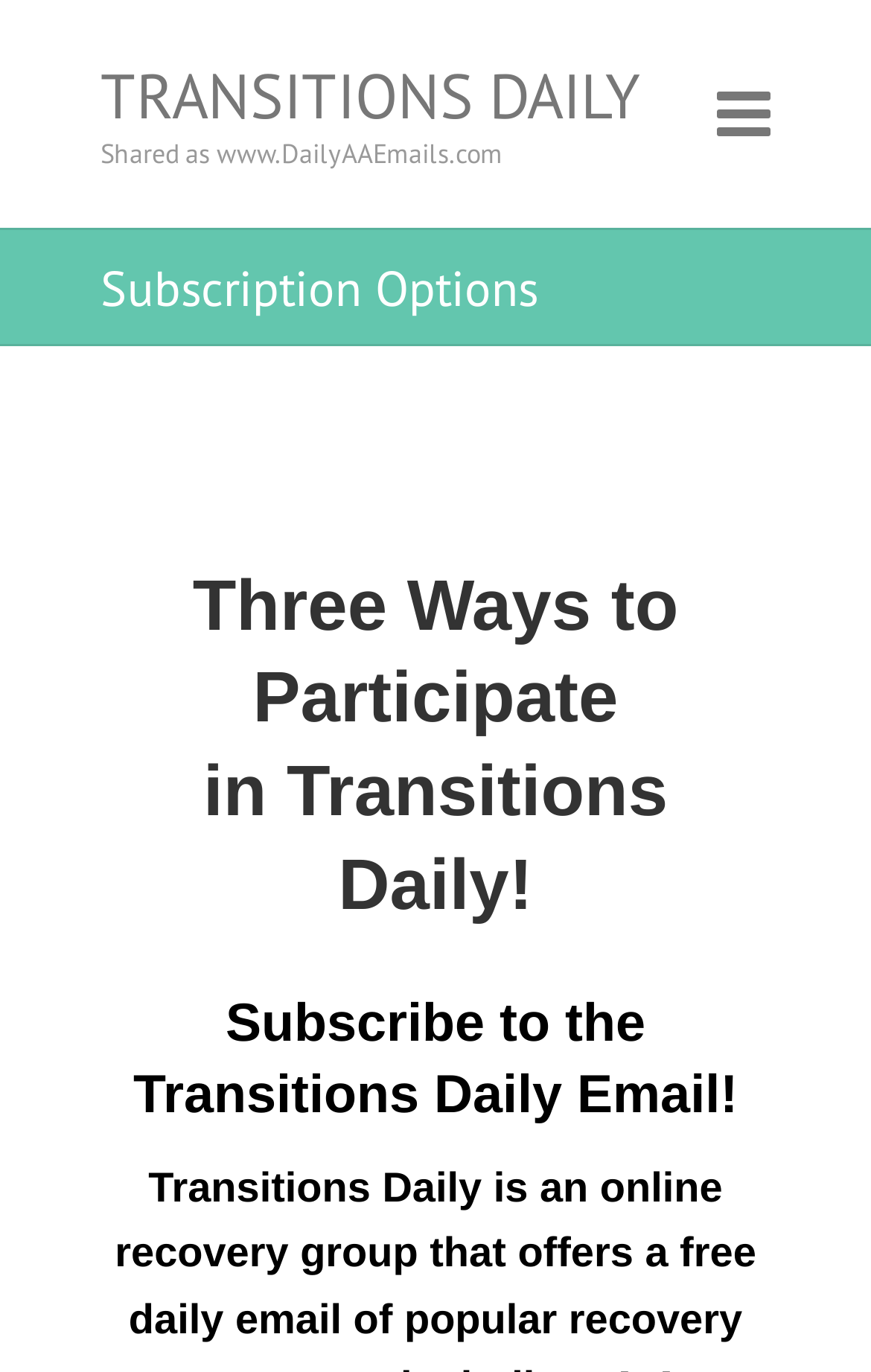Find the bounding box coordinates for the UI element that matches this description: "Responsive Menu".

[0.823, 0.066, 0.885, 0.1]